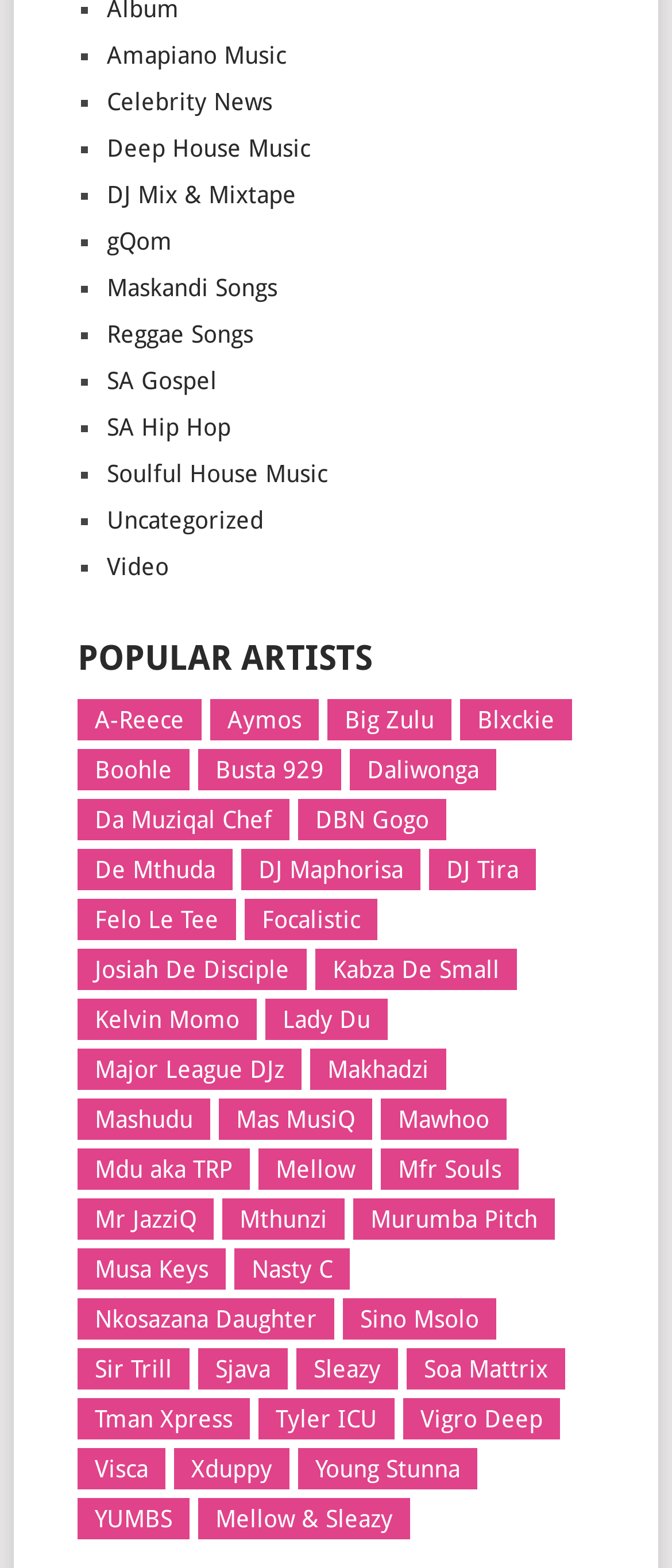Specify the bounding box coordinates (top-left x, top-left y, bottom-right x, bottom-right y) of the UI element in the screenshot that matches this description: Deep House Music

[0.159, 0.086, 0.461, 0.104]